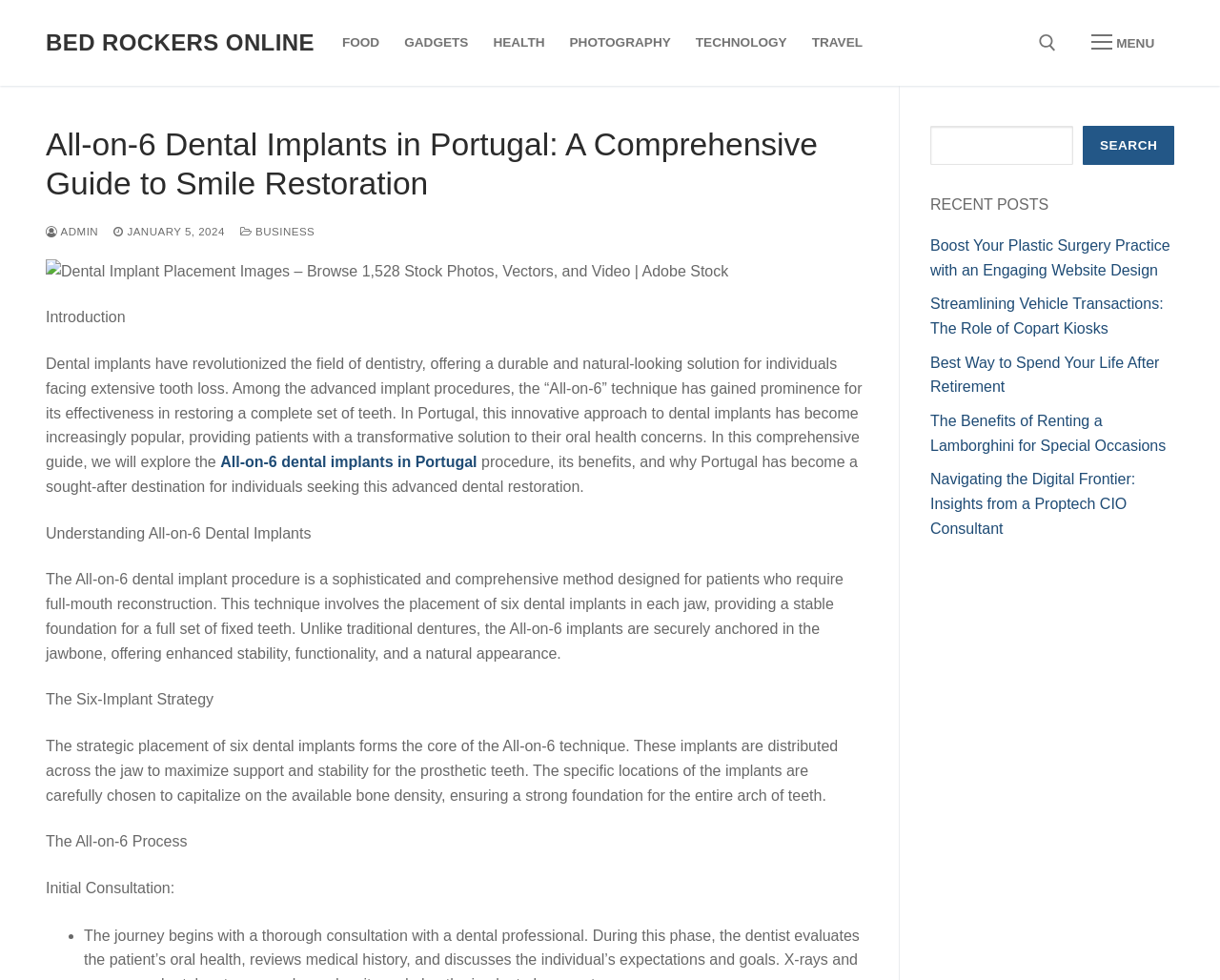What is the purpose of the search tool on this webpage?
Based on the image, answer the question with a single word or brief phrase.

To search the website